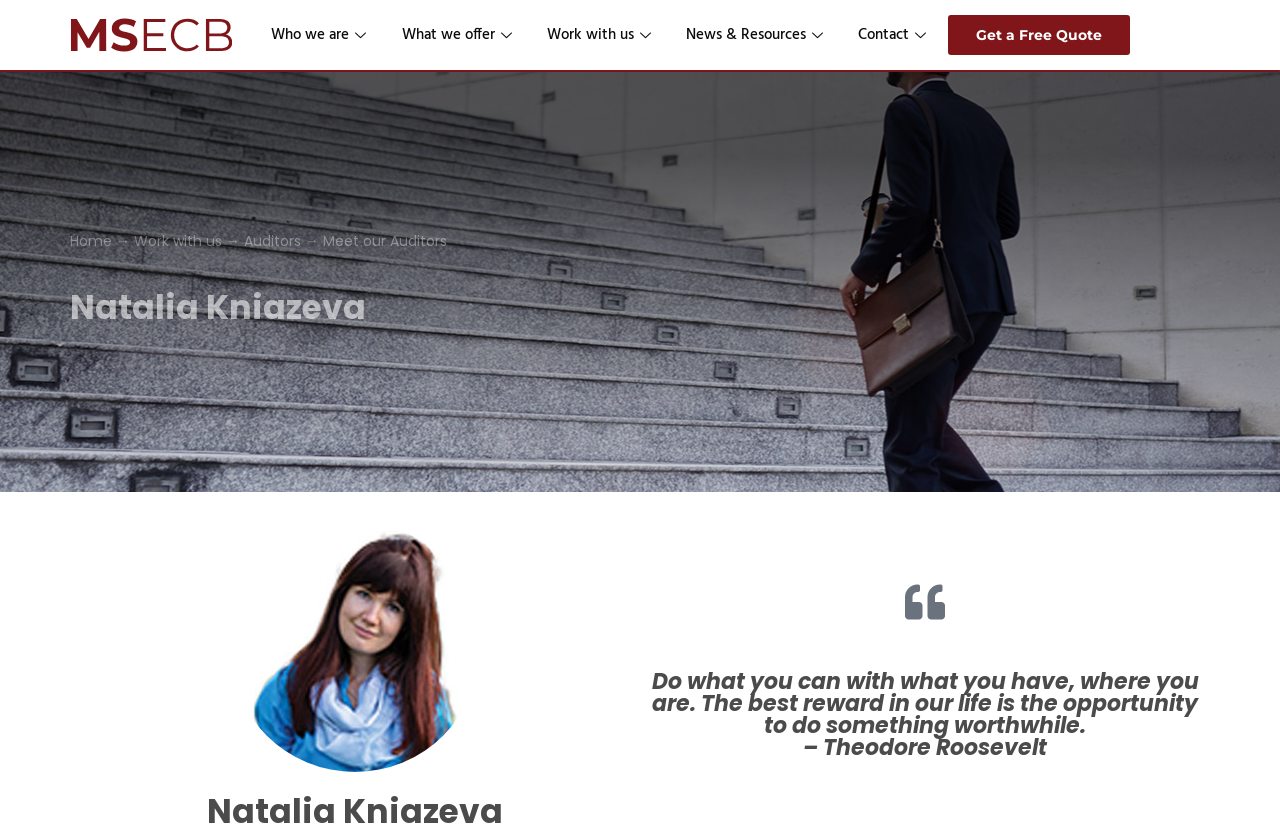How many navigation links are at the top of the webpage?
Please provide a single word or phrase as the answer based on the screenshot.

6